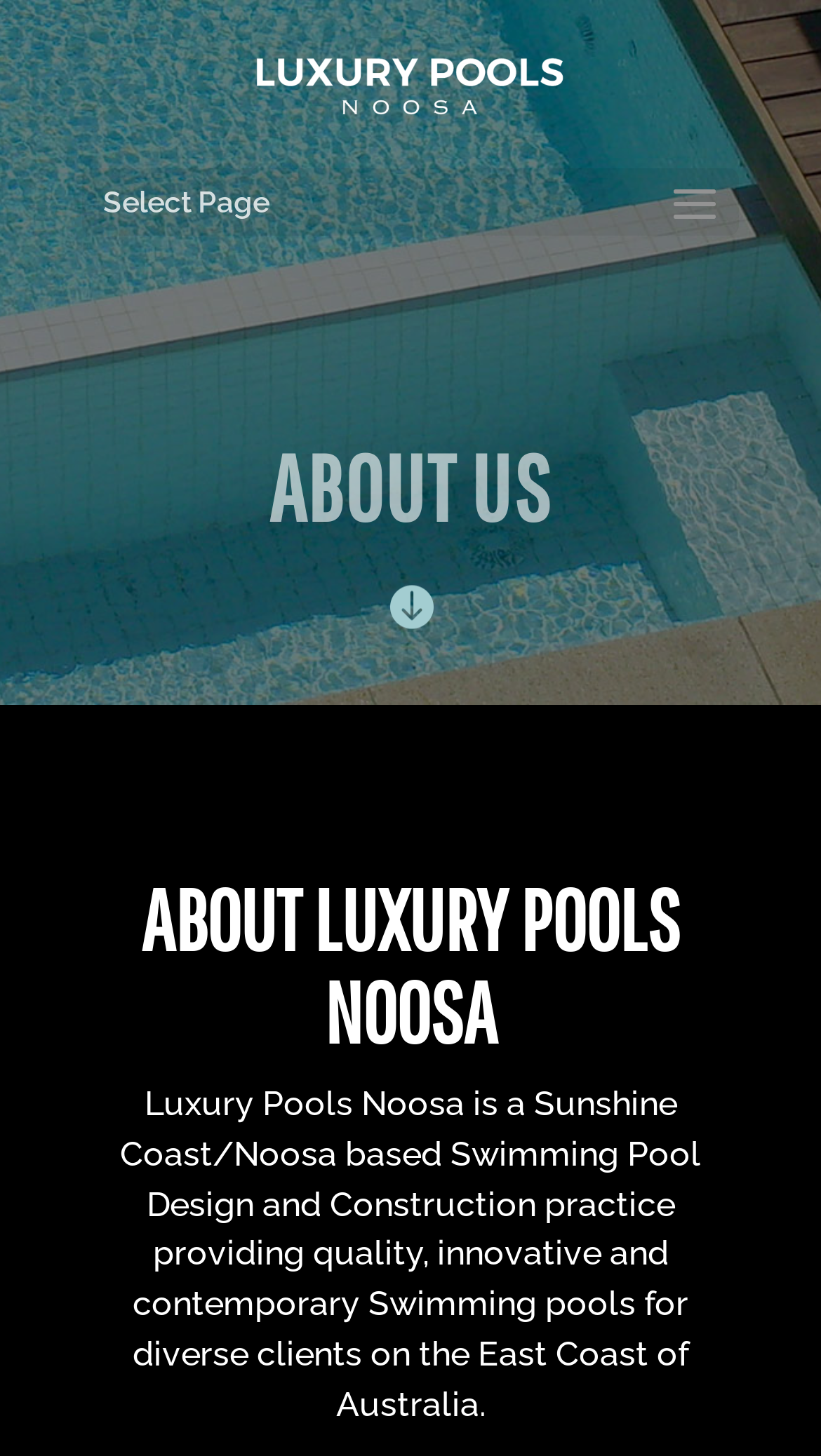What is the company name?
Answer the question with a single word or phrase derived from the image.

Luxury Pools Noosa